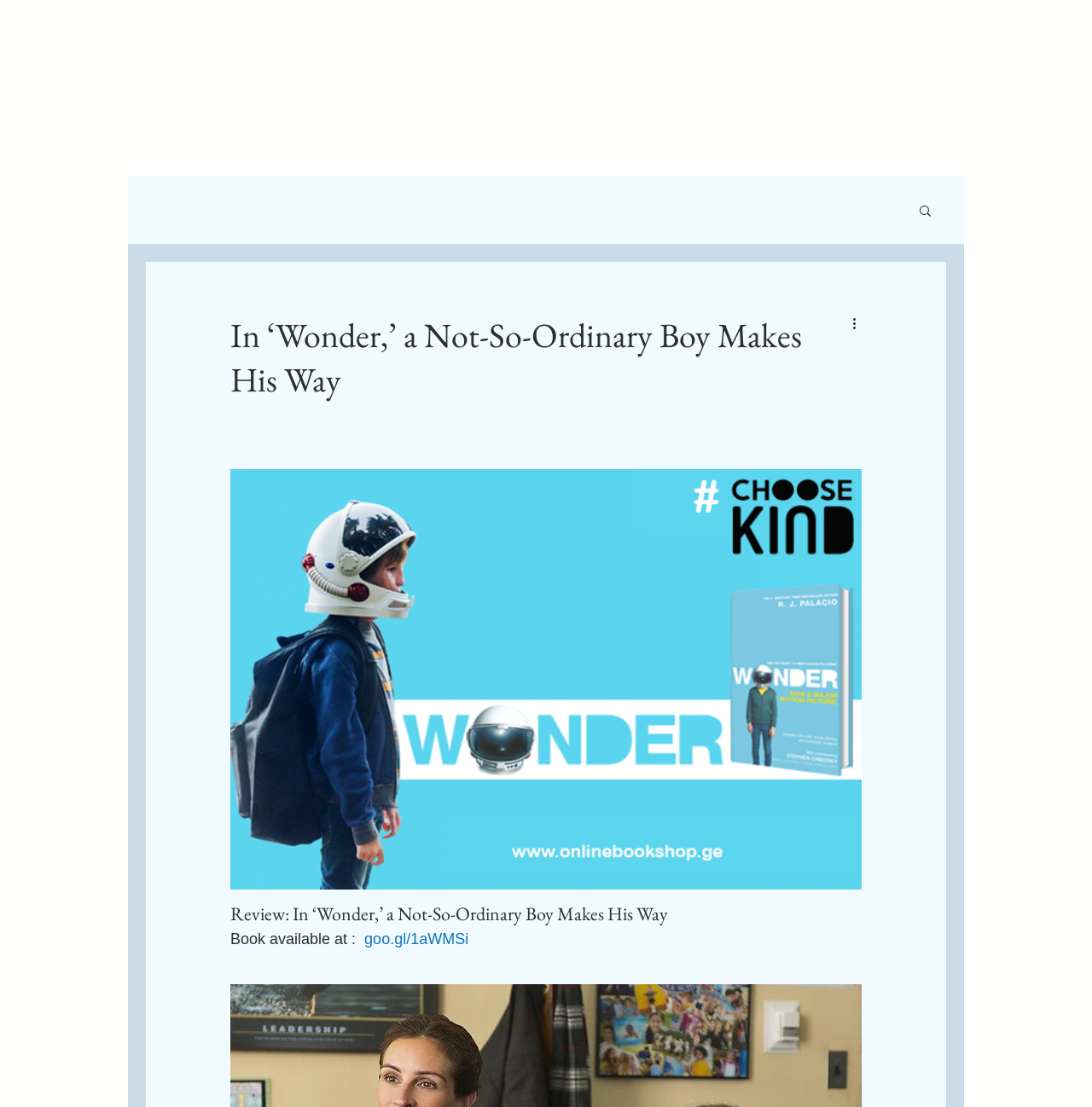What is the relationship between Isabel and Auggie?
Examine the webpage screenshot and provide an in-depth answer to the question.

The answer can be inferred from the meta description, which mentions 'Julia Roberts as Isabel Pullman and Jacob Tremblay as her son, Auggie, in “Wonder,”'. This suggests that Isabel is Auggie's mother.